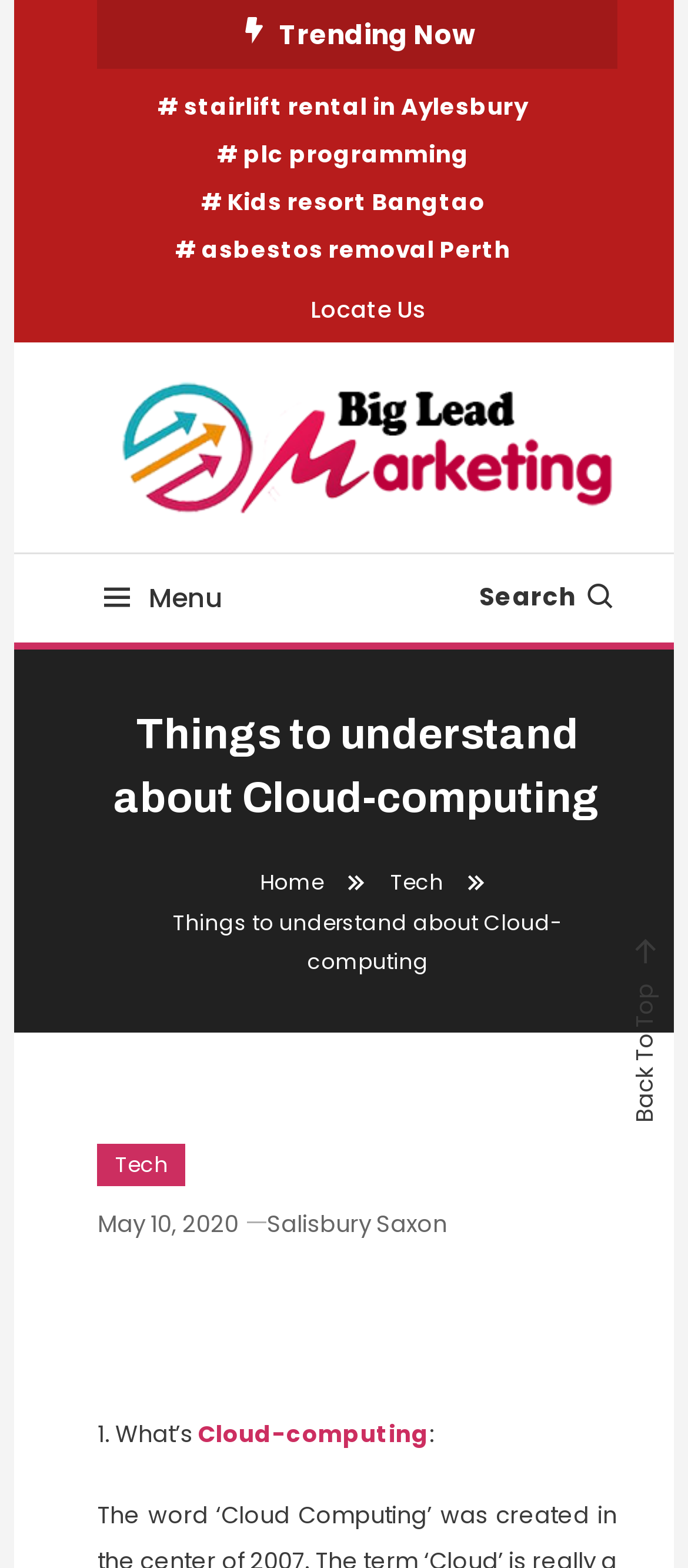What is the category of the current article?
From the image, respond with a single word or phrase.

Tech